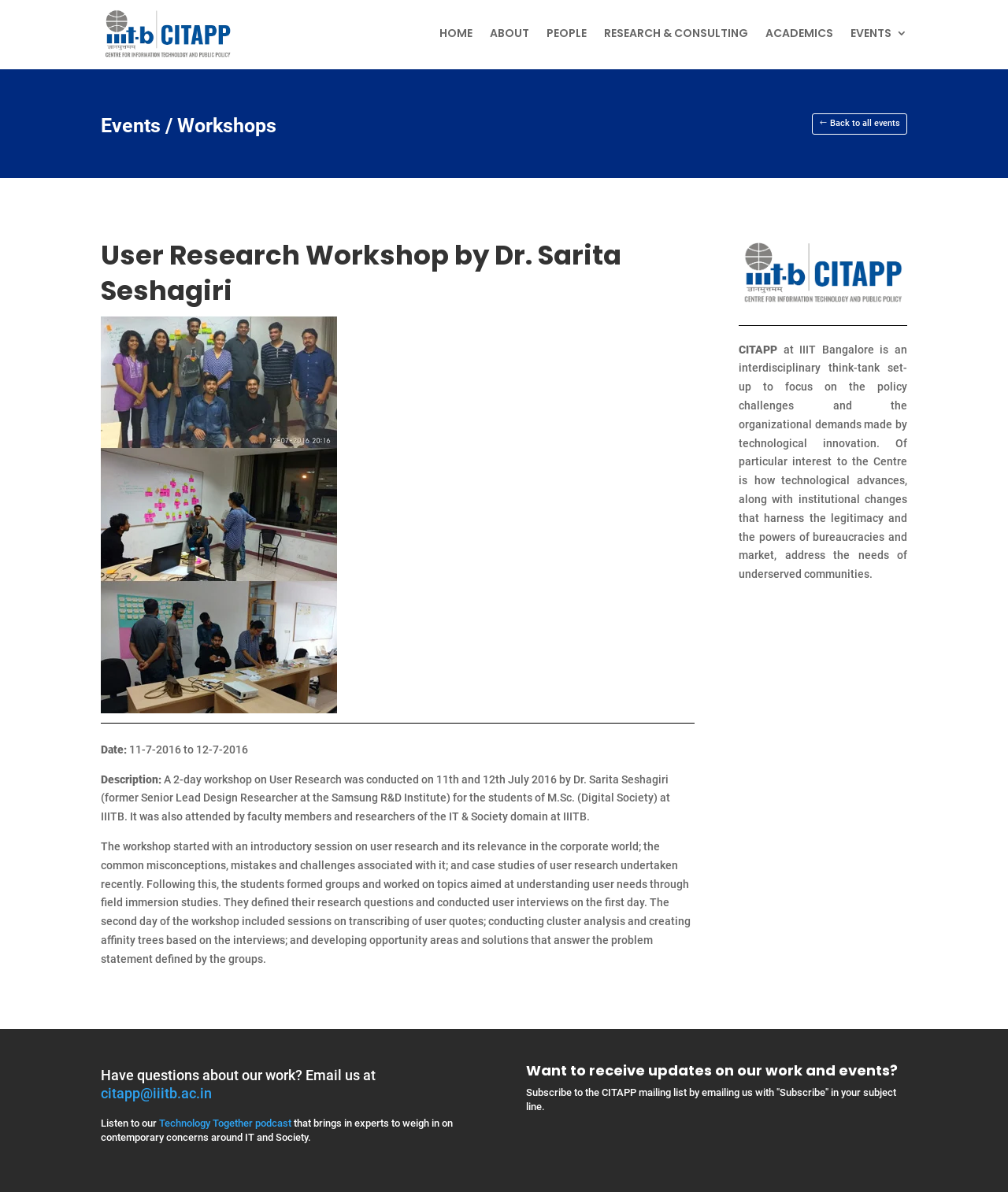What is the topic of the workshop?
Answer the question with a thorough and detailed explanation.

The topic of the workshop can be determined by reading the heading 'User Research Workshop by Dr. Sarita Seshagiri' which is located at the top of the webpage, indicating that the workshop is about user research.